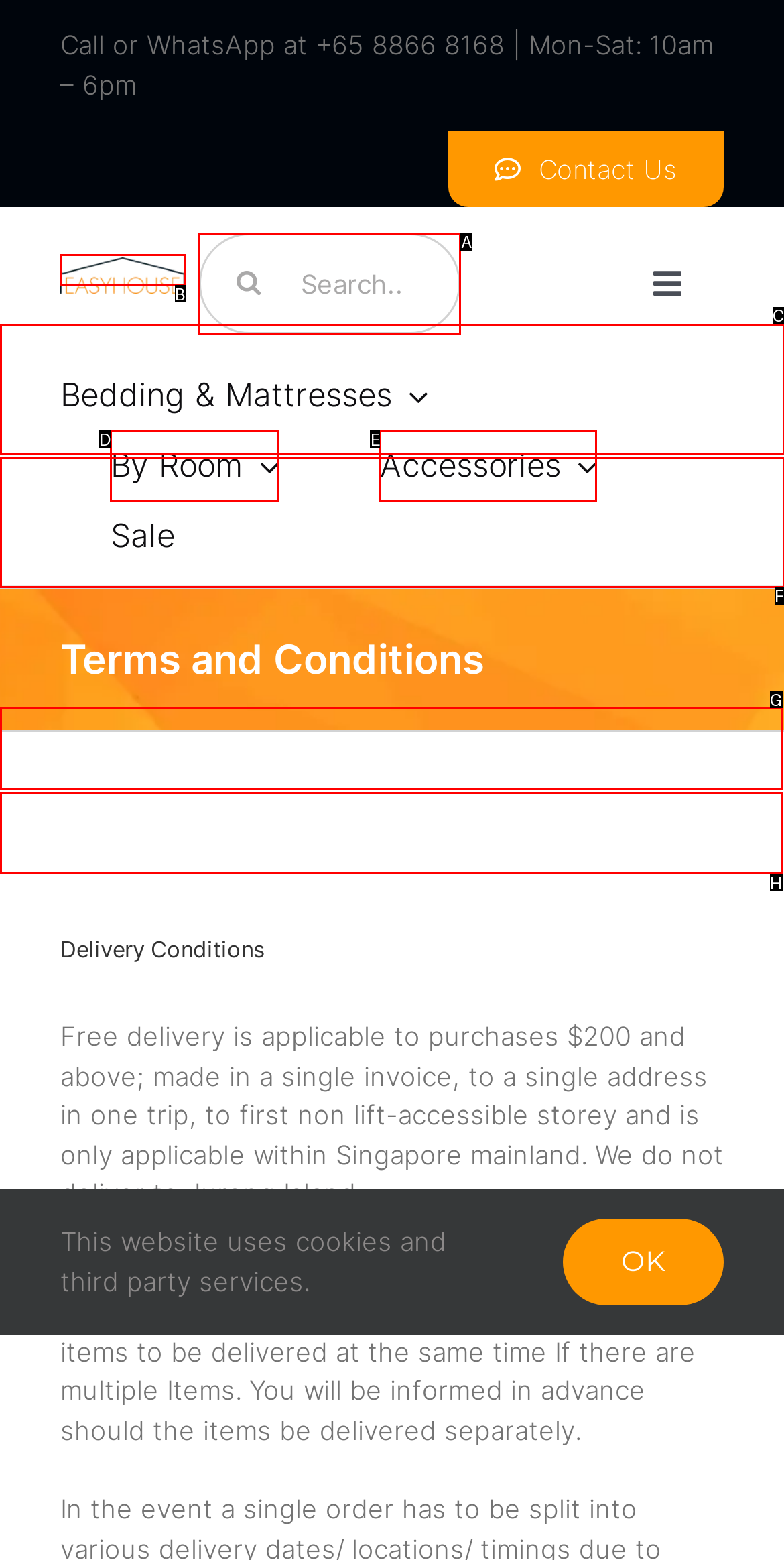Select the letter of the UI element that matches this task: Click on Easyhouse logo
Provide the answer as the letter of the correct choice.

B